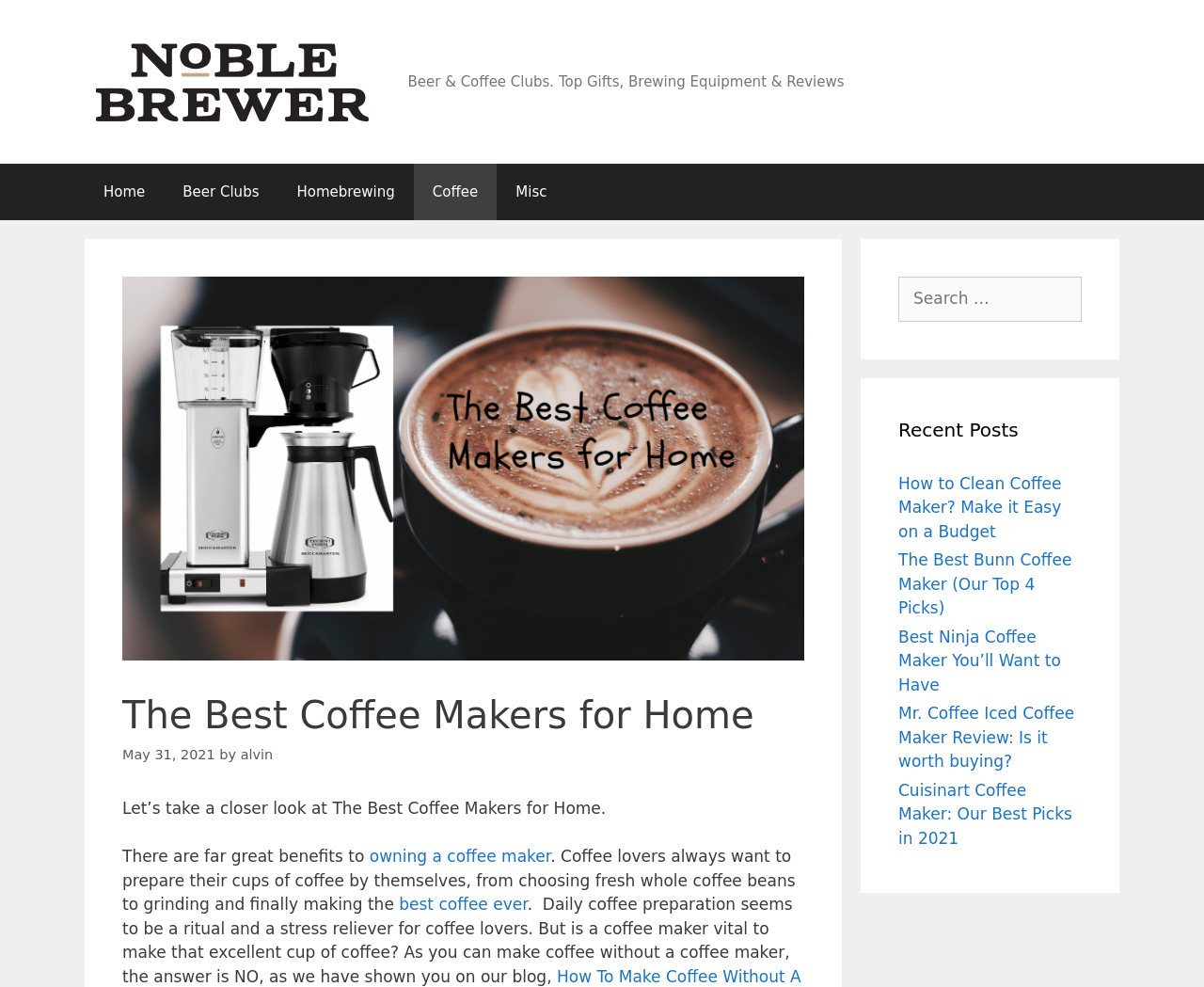Bounding box coordinates are specified in the format (top-left x, top-left y, bottom-right x, bottom-right y). All values are floating point numbers bounded between 0 and 1. Please provide the bounding box coordinate of the region this sentence describes: alvin

[0.2, 0.756, 0.227, 0.772]